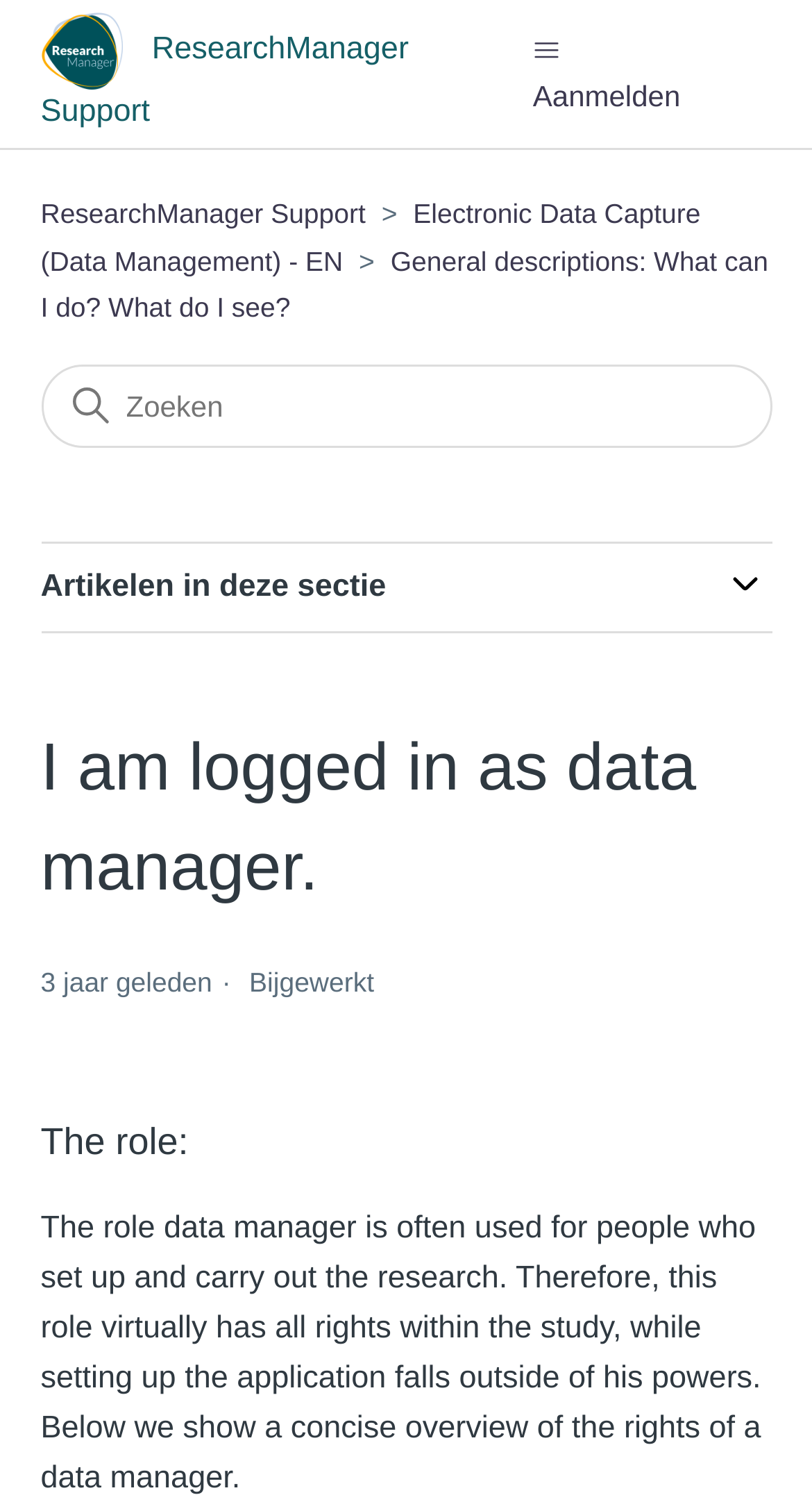Look at the image and answer the question in detail:
What is the purpose of the search box?

The search box is located at the top of the webpage, and it is likely used to search for articles or content within the ResearchManager Support Helpcenter.